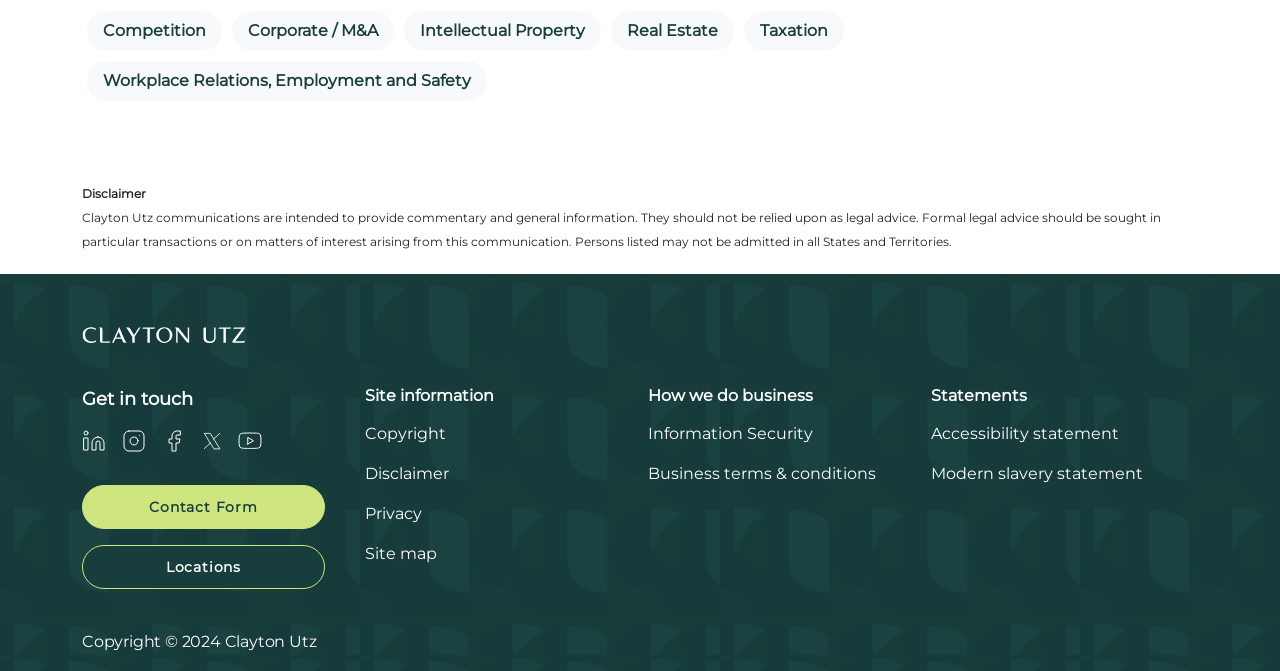How can I get in touch with the law firm?
From the screenshot, provide a brief answer in one word or phrase.

Through the 'Get in touch' link